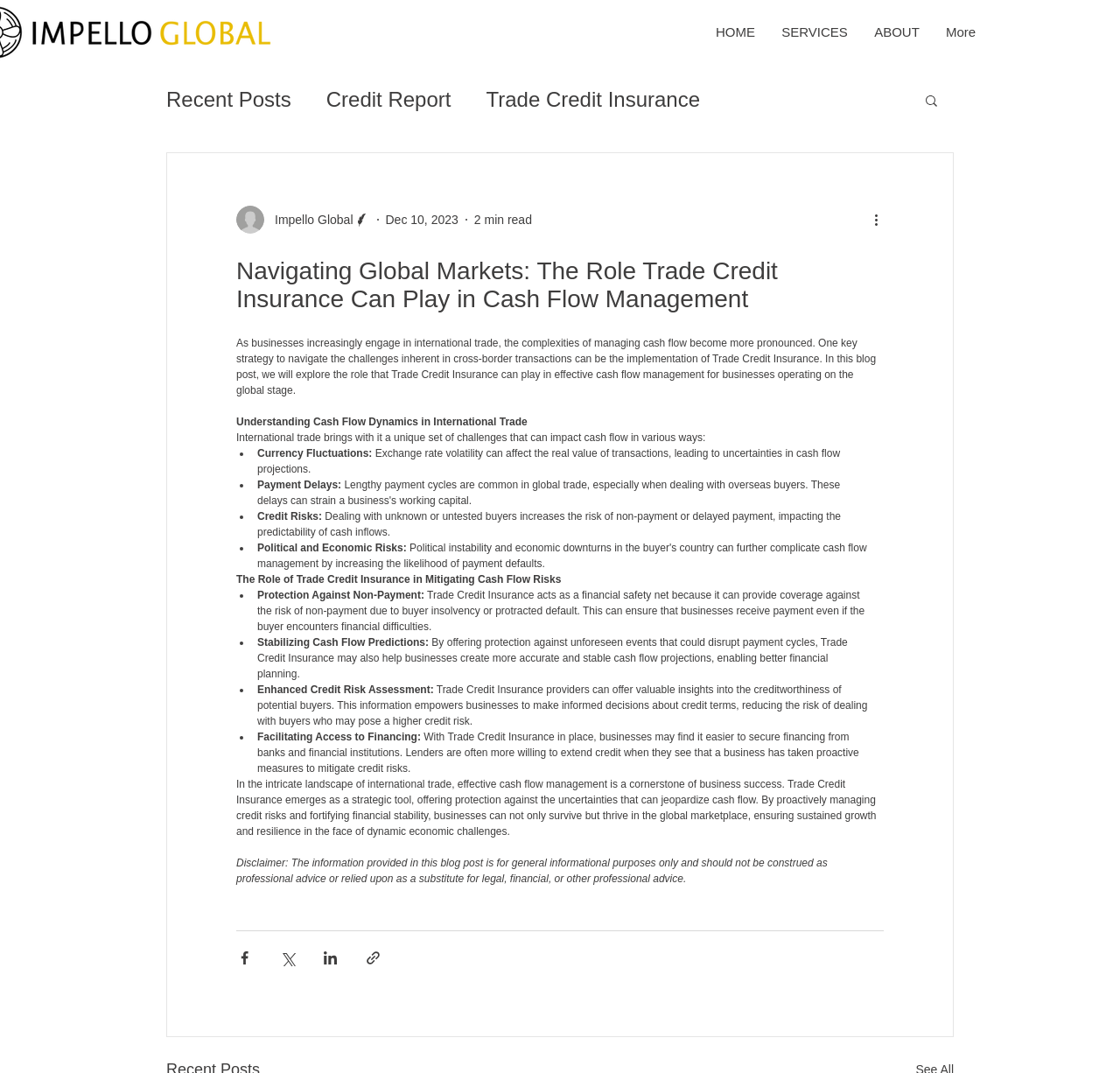What can Trade Credit Insurance provide coverage against?
Using the image as a reference, answer with just one word or a short phrase.

Non-payment due to buyer insolvency or protracted default